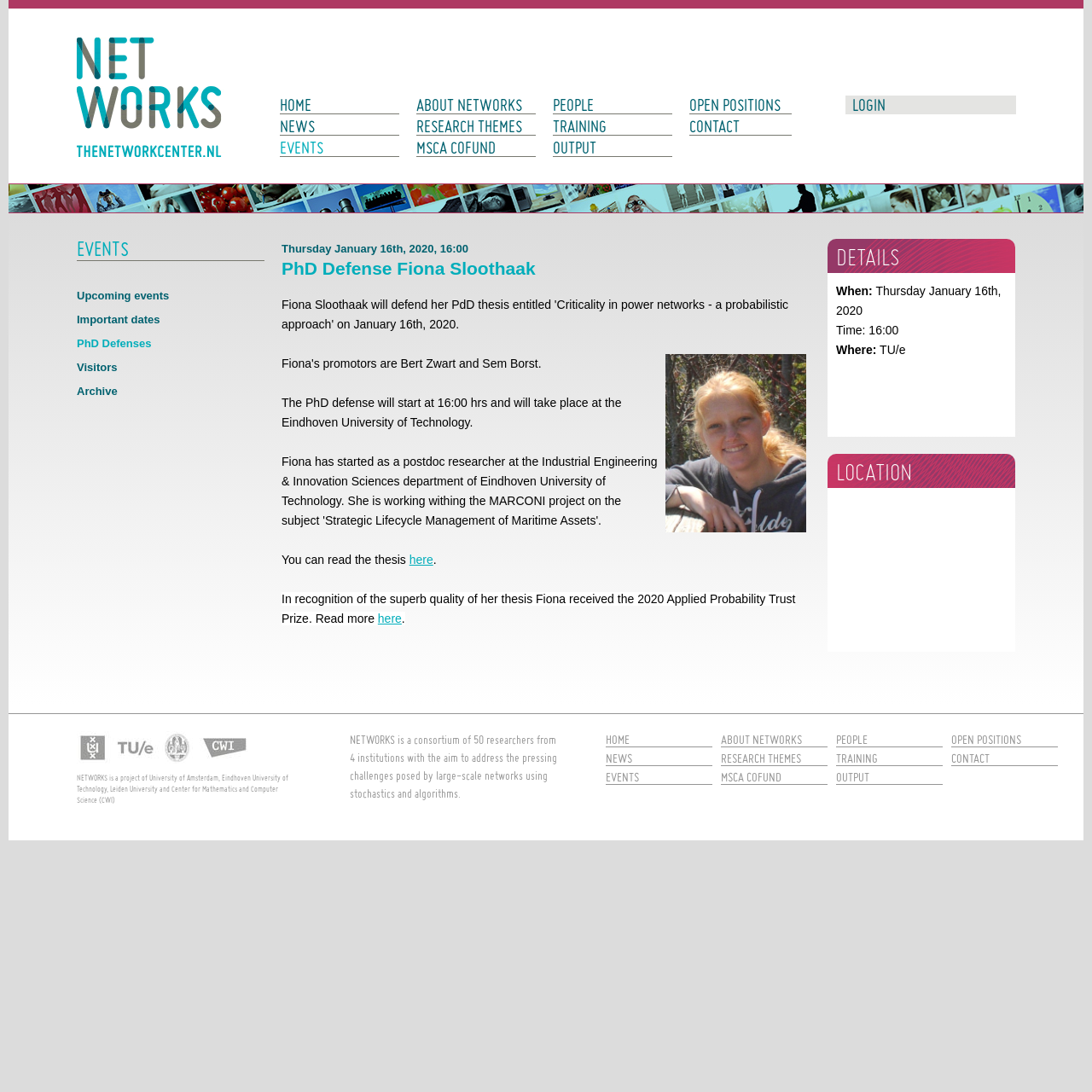Determine the bounding box coordinates of the section I need to click to execute the following instruction: "Check the event location". Provide the coordinates as four float numbers between 0 and 1, i.e., [left, top, right, bottom].

[0.766, 0.42, 0.835, 0.445]